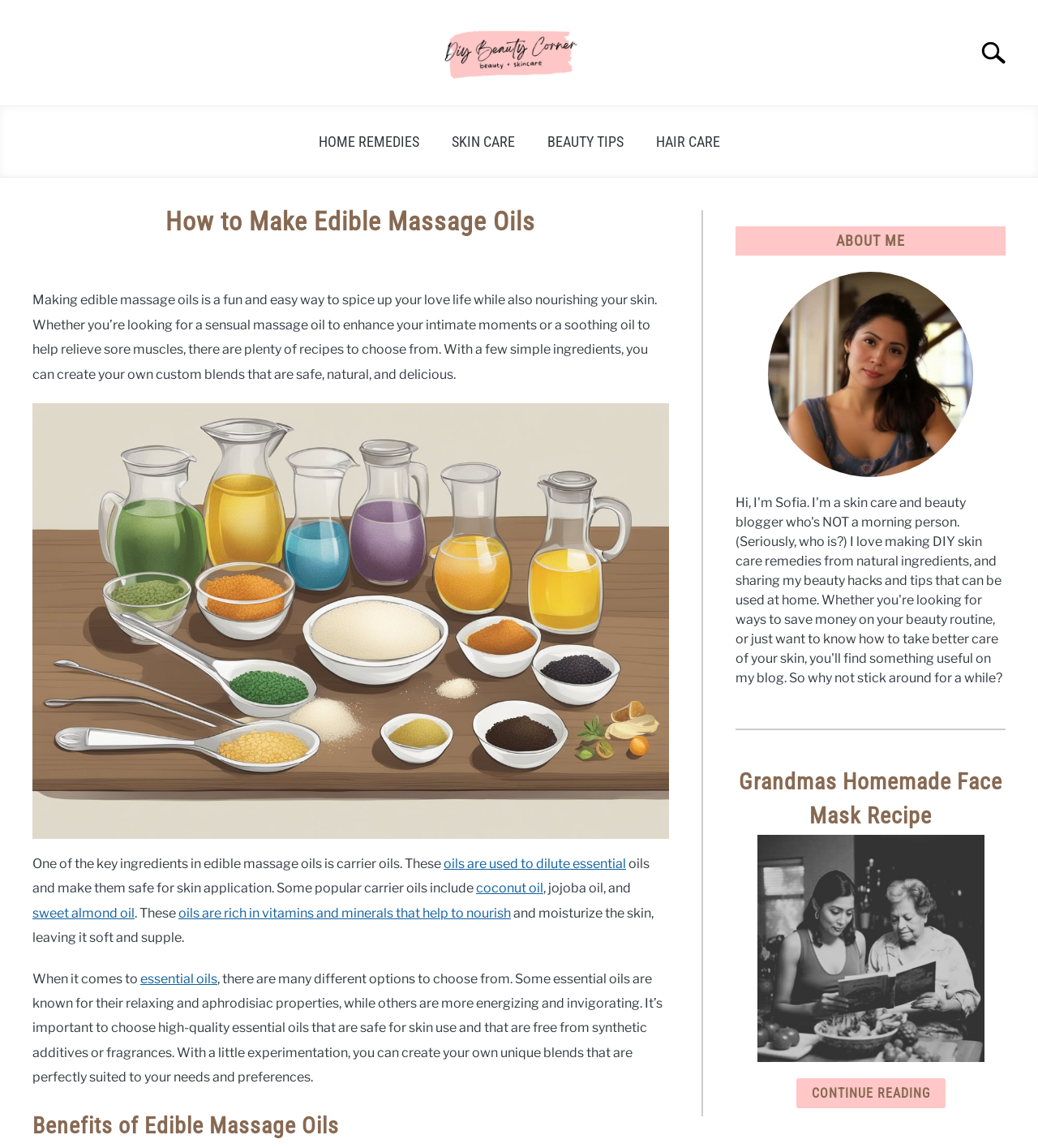Show the bounding box coordinates for the element that needs to be clicked to execute the following instruction: "Click the logo". Provide the coordinates in the form of four float numbers between 0 and 1, i.e., [left, top, right, bottom].

None